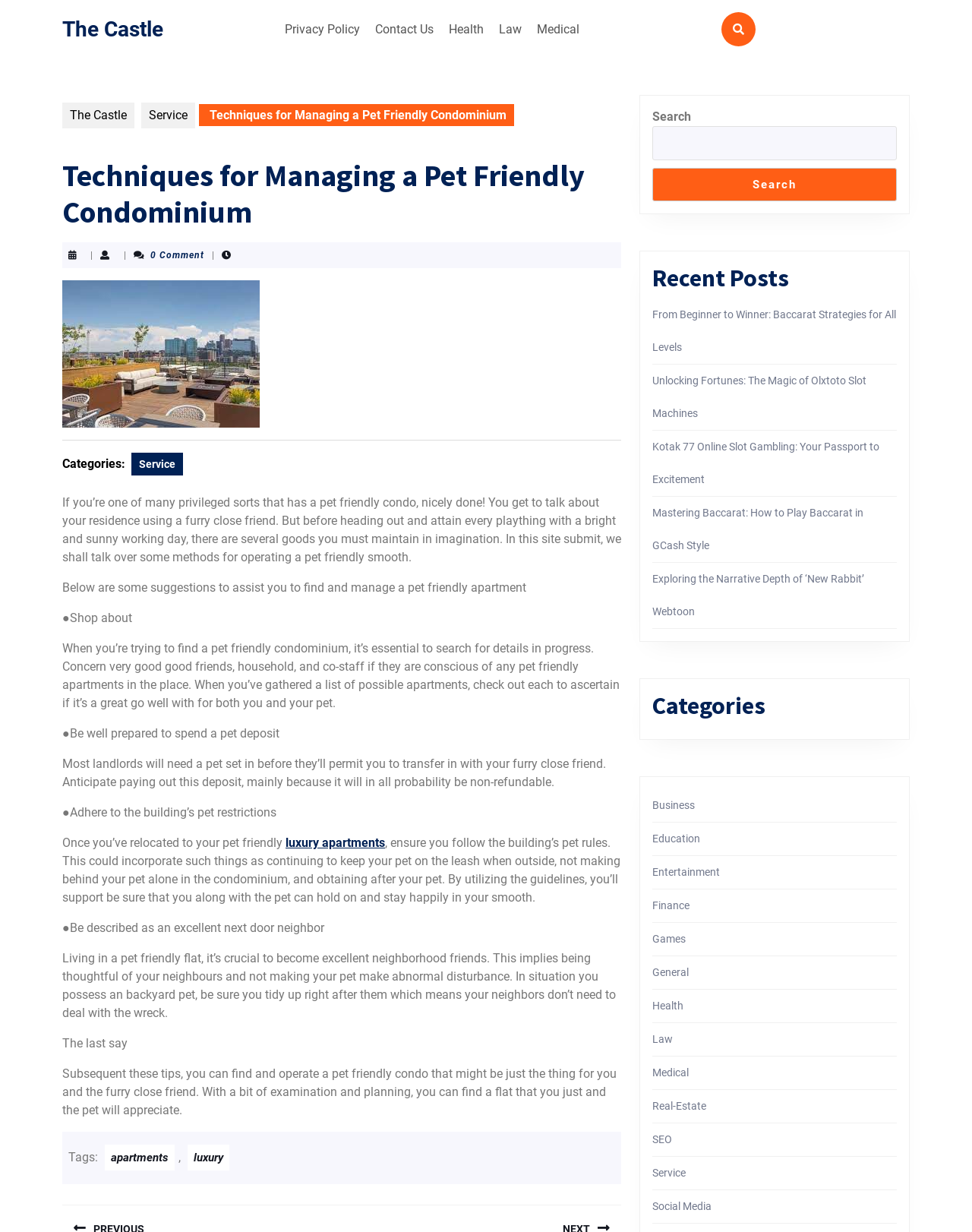Please provide the bounding box coordinates for the element that needs to be clicked to perform the following instruction: "Click on the 'luxury apartments' link". The coordinates should be given as four float numbers between 0 and 1, i.e., [left, top, right, bottom].

[0.294, 0.678, 0.396, 0.69]